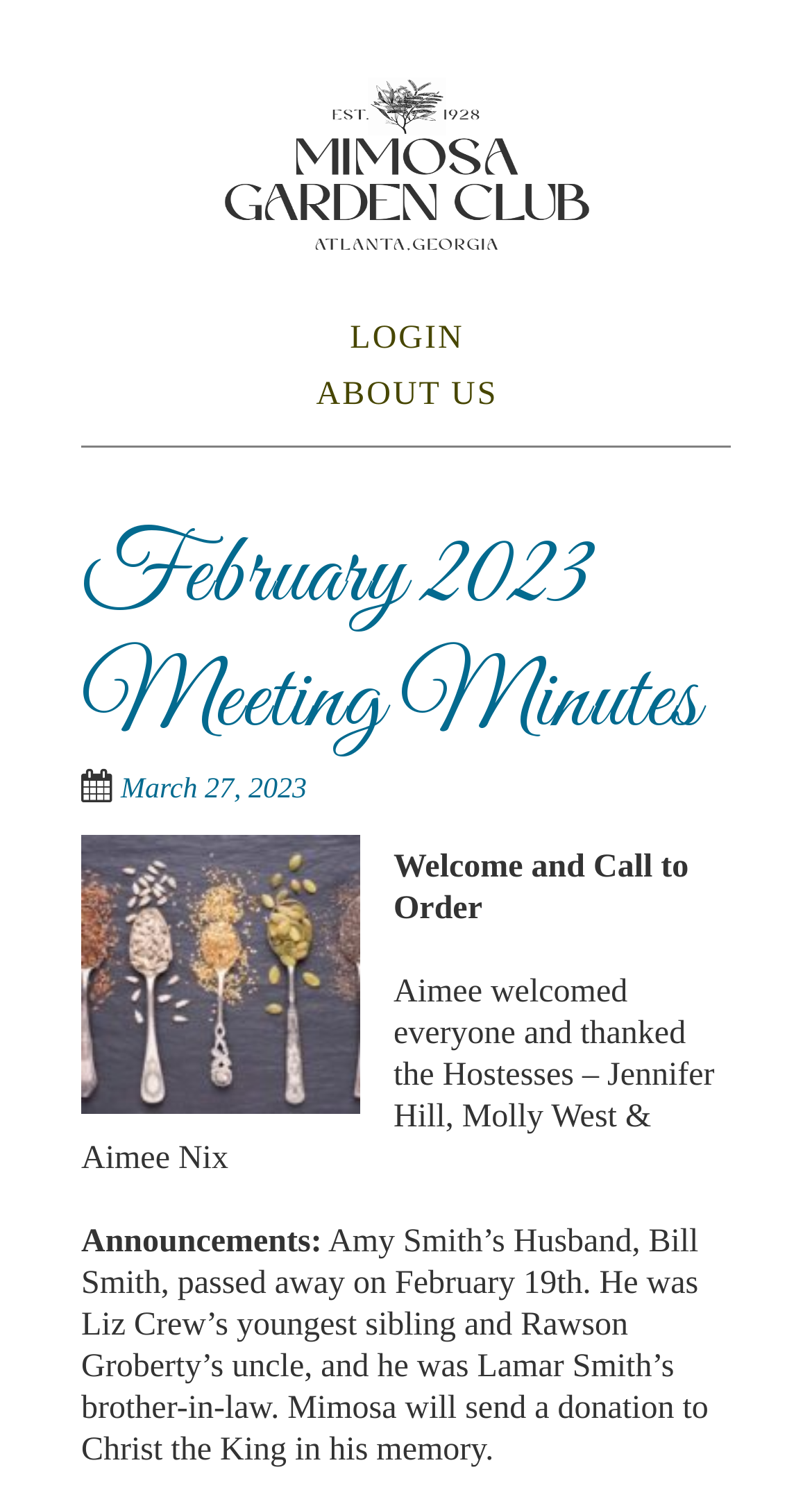Can you give a detailed response to the following question using the information from the image? Who hosted the meeting?

The hosts of the meeting can be found in the static text element, which reads 'Aimee welcomed everyone and thanked the Hostesses – Jennifer Hill, Molly West & Aimee Nix'.